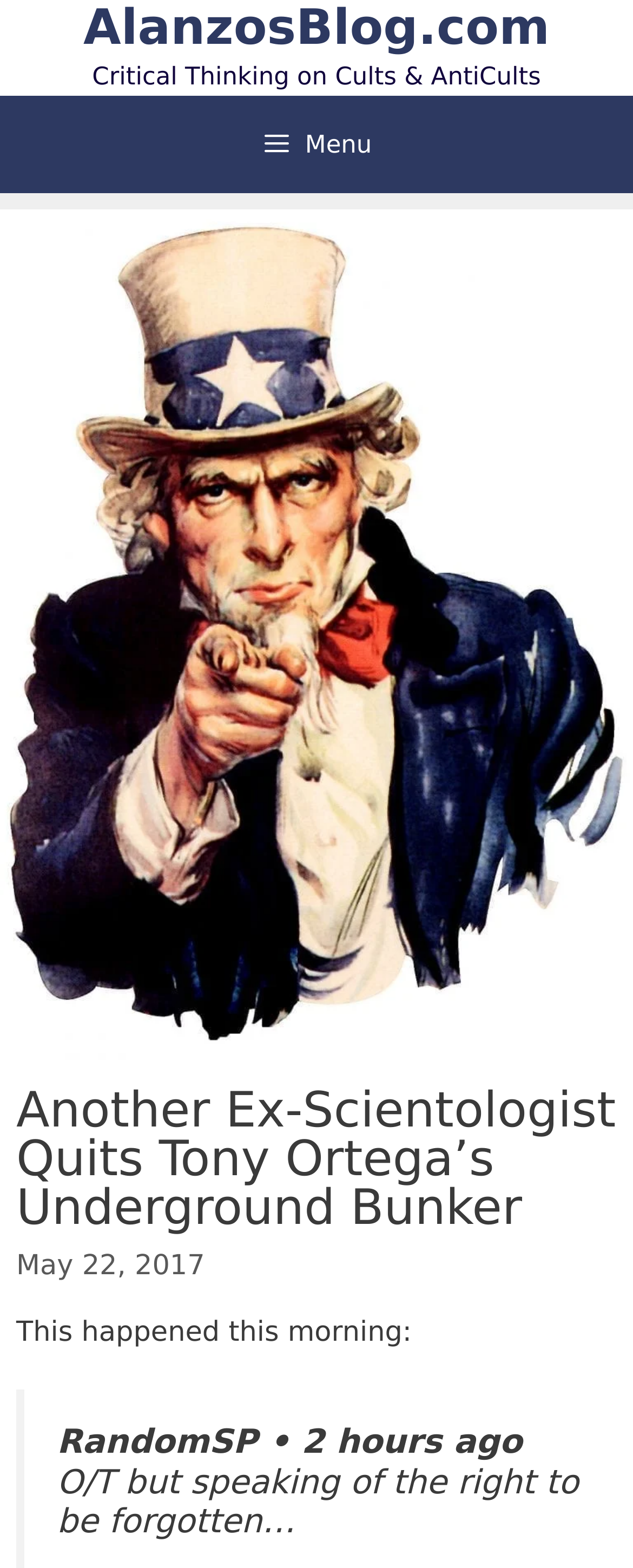Who is the author of the comment?
Using the visual information from the image, give a one-word or short-phrase answer.

RandomSP